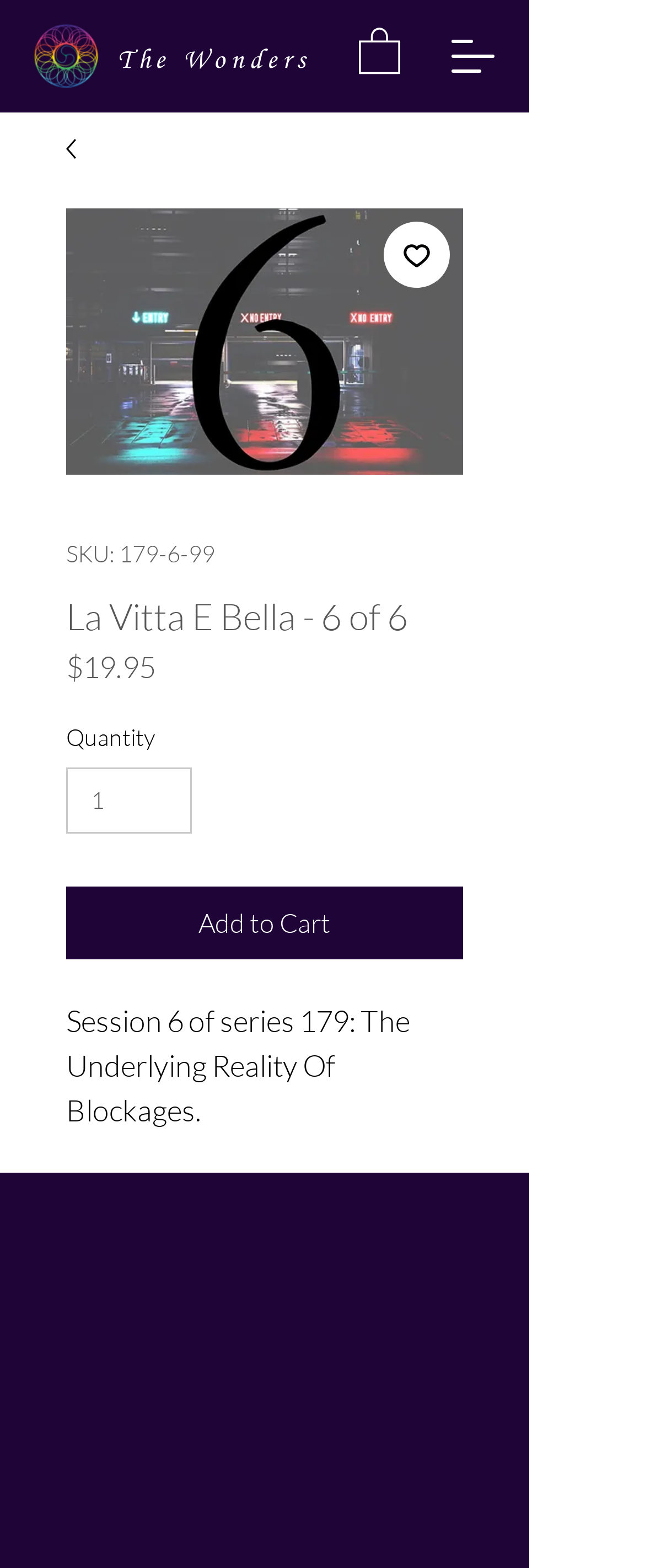What is the price of the product?
Answer the question with a single word or phrase by looking at the picture.

$19.95